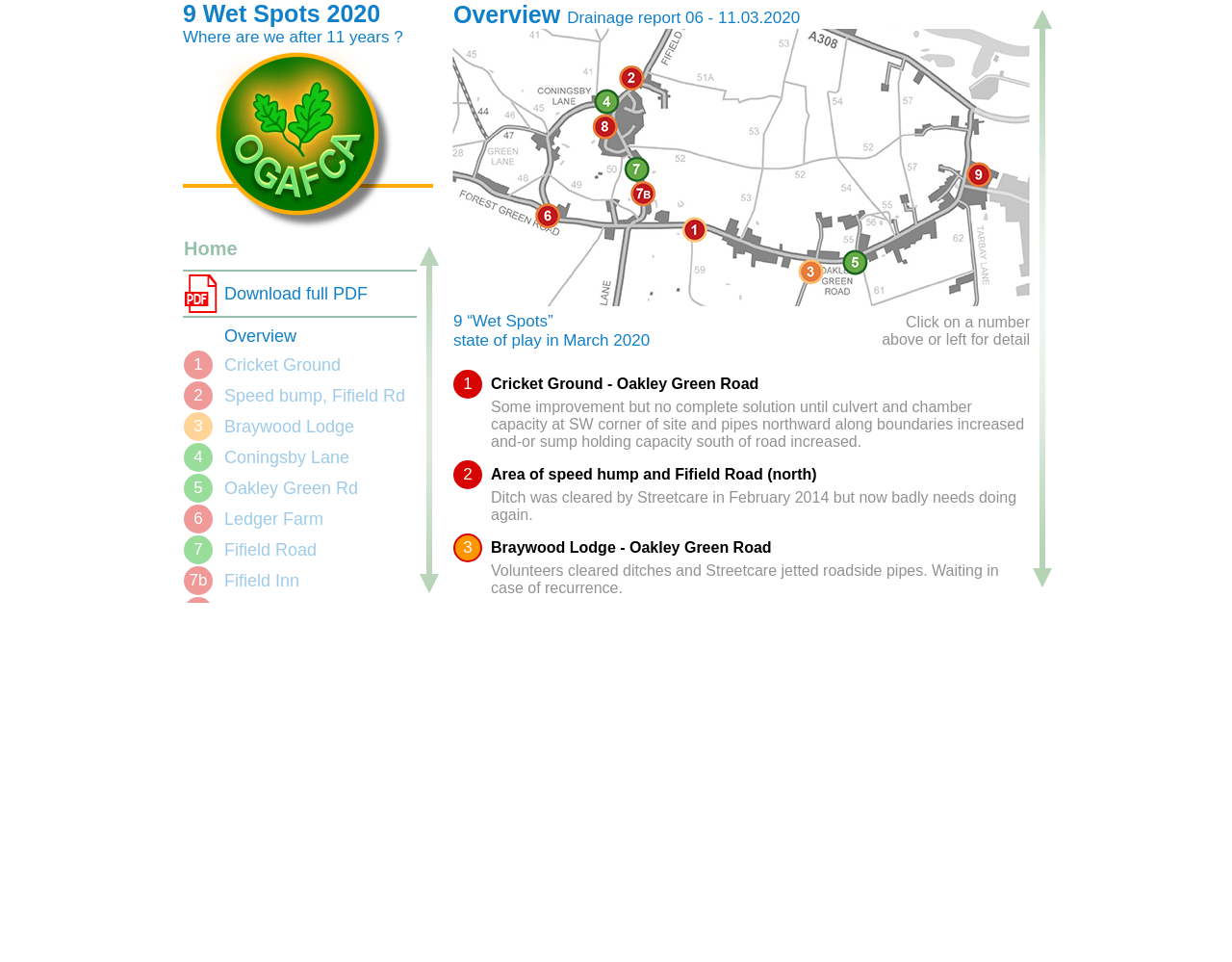Find the bounding box coordinates of the clickable element required to execute the following instruction: "Click on the link '1570'". Provide the coordinates as four float numbers between 0 and 1, i.e., [left, top, right, bottom].

None